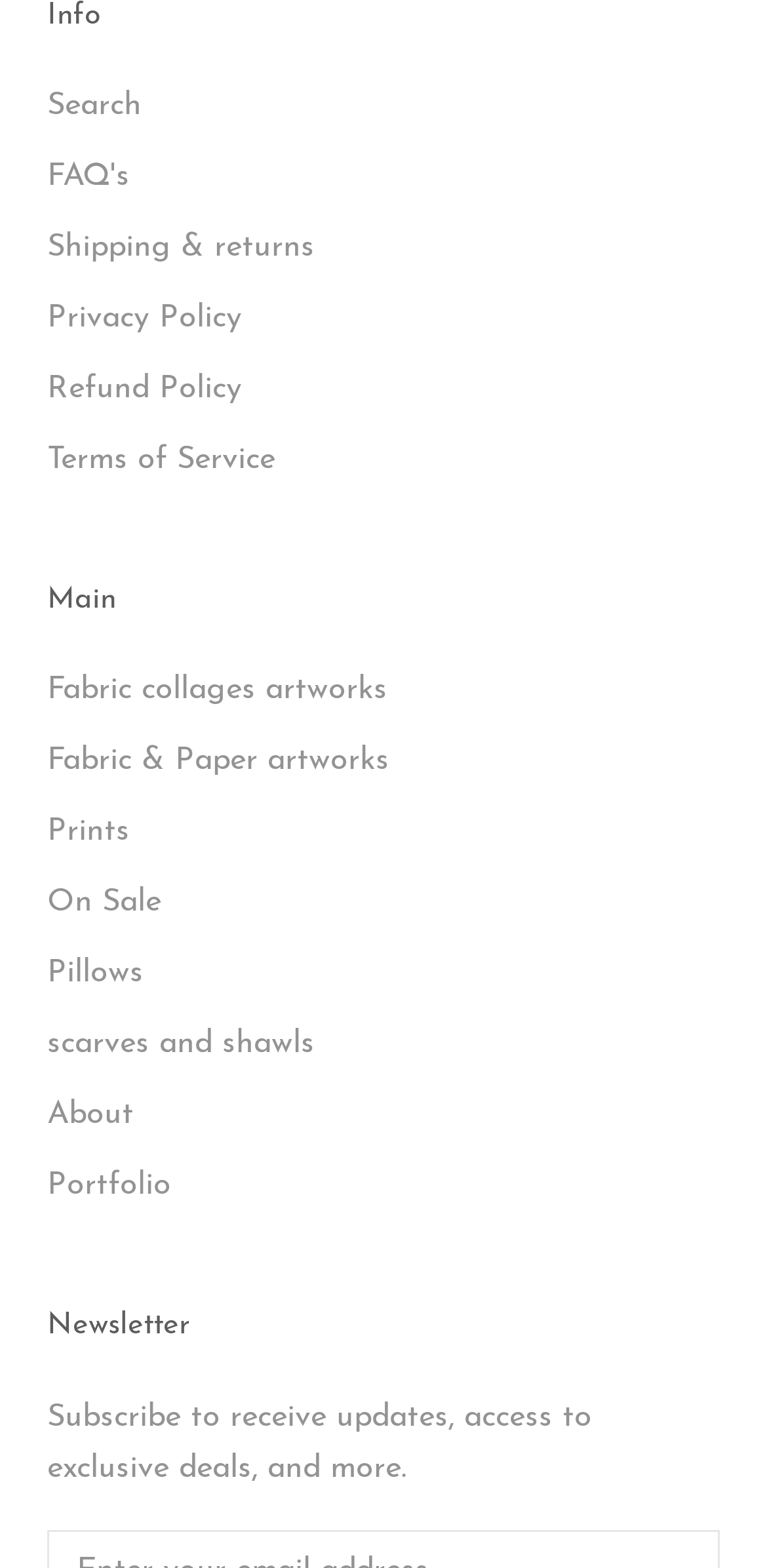Find the bounding box coordinates for the element that must be clicked to complete the instruction: "Learn about shipping and returns". The coordinates should be four float numbers between 0 and 1, indicated as [left, top, right, bottom].

[0.062, 0.143, 0.938, 0.173]